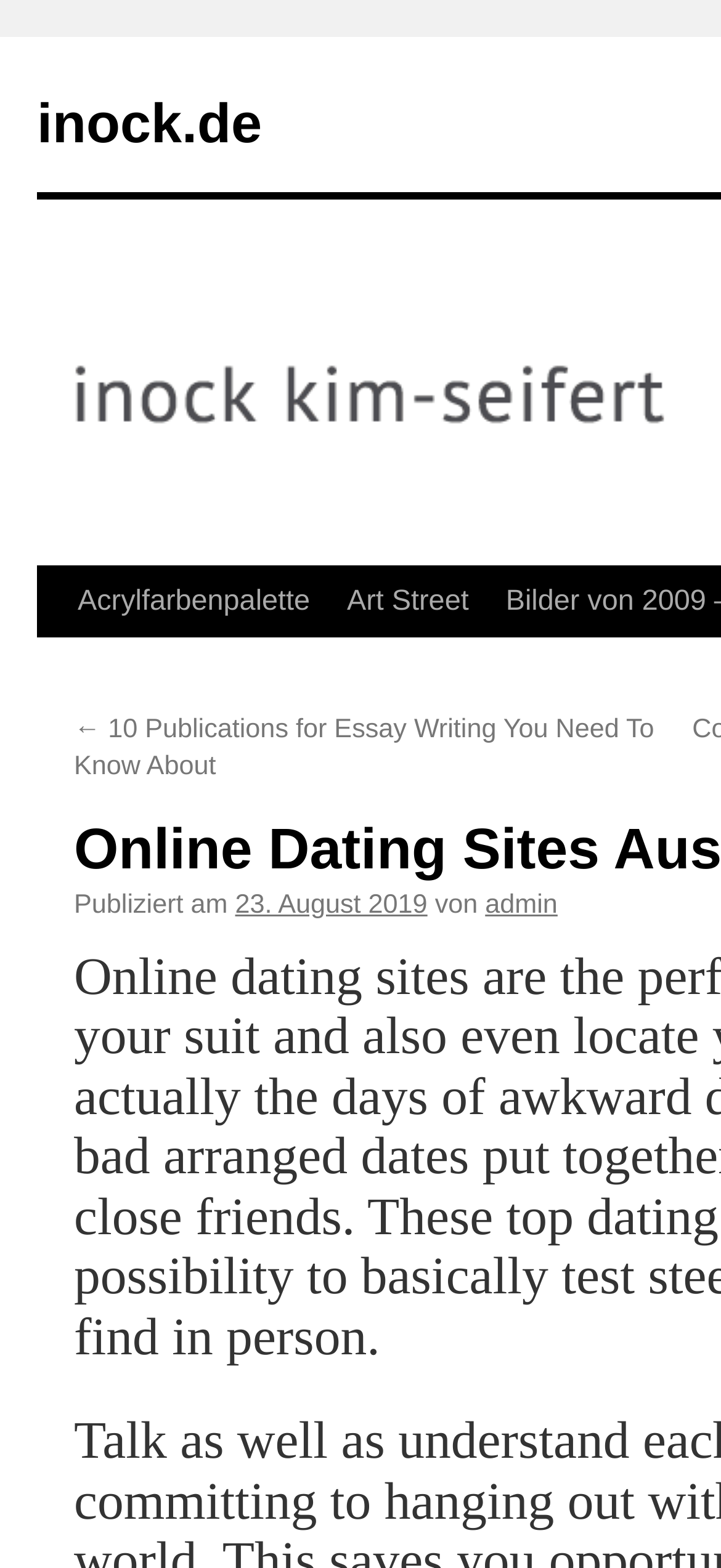Generate a comprehensive description of the webpage.

The webpage is about online dating sites in Australia, with a prominent link to "inock.de" at the top left corner. Below this link, there is a "Zum Inhalt springen" (Skip to content) link, which is likely a navigation aid for accessibility.

To the right of these links, there are two more links: "Acrylfarbenpalette" and "Art Street", which may be related to art or creative activities. 

Further down, there is a section with a link to an article titled "← 10 Publications for Essay Writing You Need To Know About", which takes up most of the width of the page. Below this article title, there is a publication date "23. August 2019" and an author "admin", indicating that this is a blog post or article. The publication date and author information are positioned below the article title and aligned to the right.